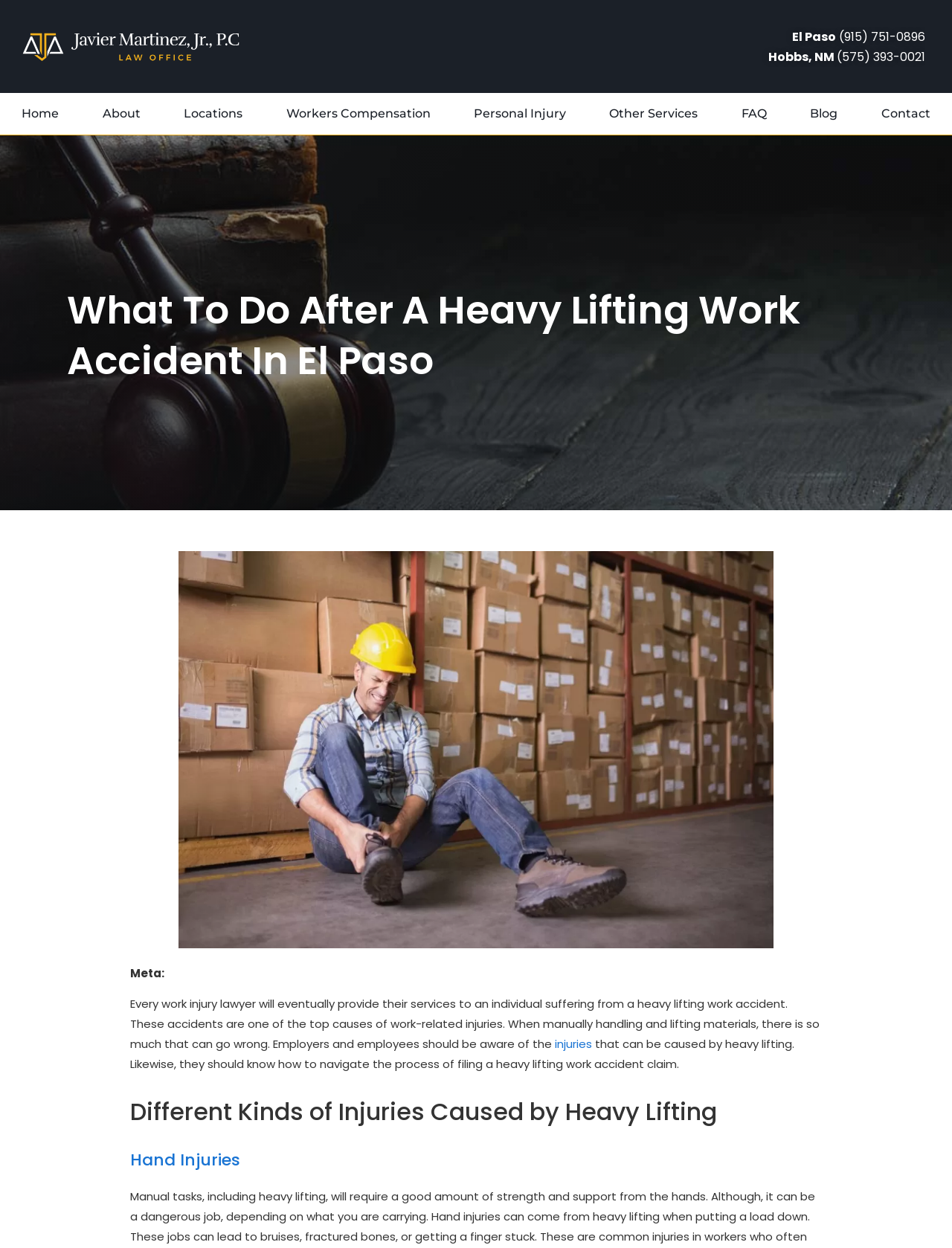Bounding box coordinates are given in the format (top-left x, top-left y, bottom-right x, bottom-right y). All values should be floating point numbers between 0 and 1. Provide the bounding box coordinate for the UI element described as: Personal Injury

[0.475, 0.078, 0.617, 0.105]